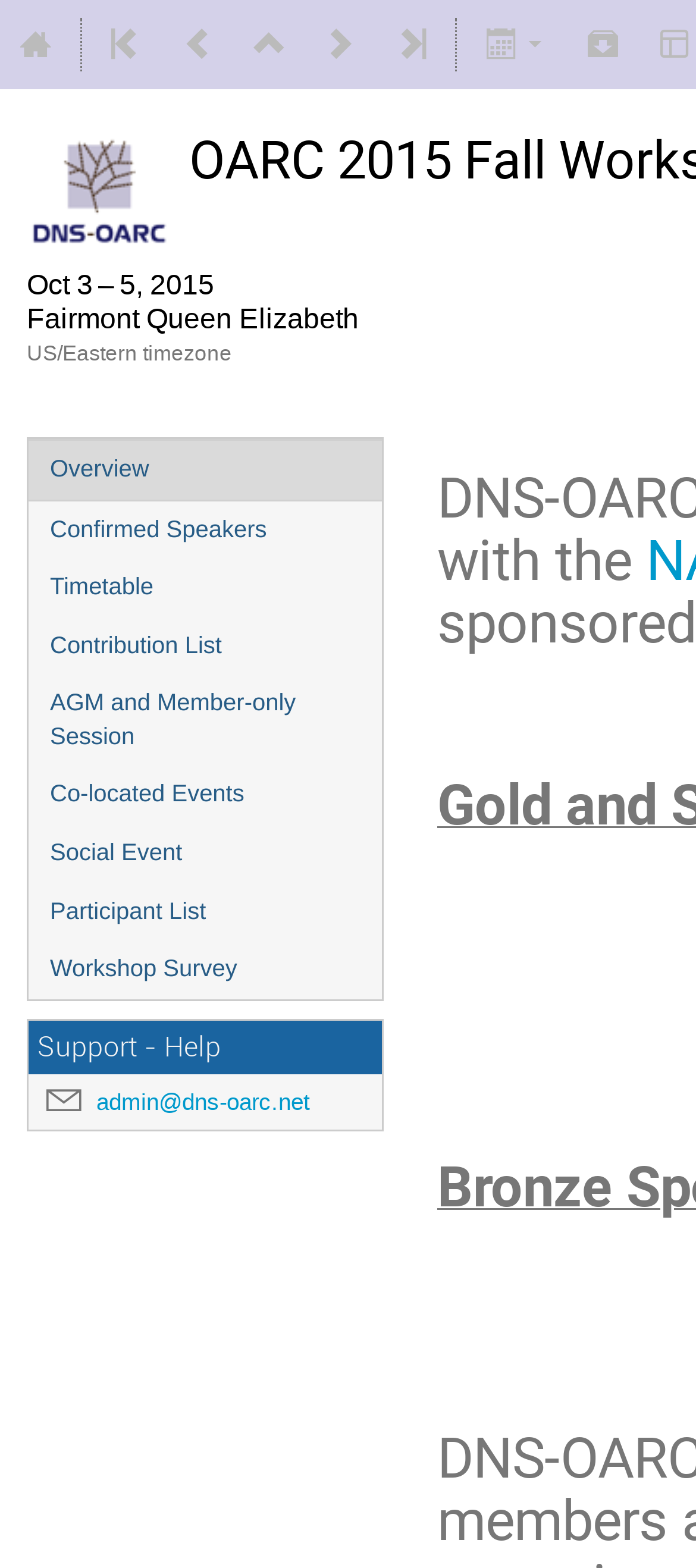Respond to the question below with a concise word or phrase:
What is the email address for support?

admin@dns-oarc.net